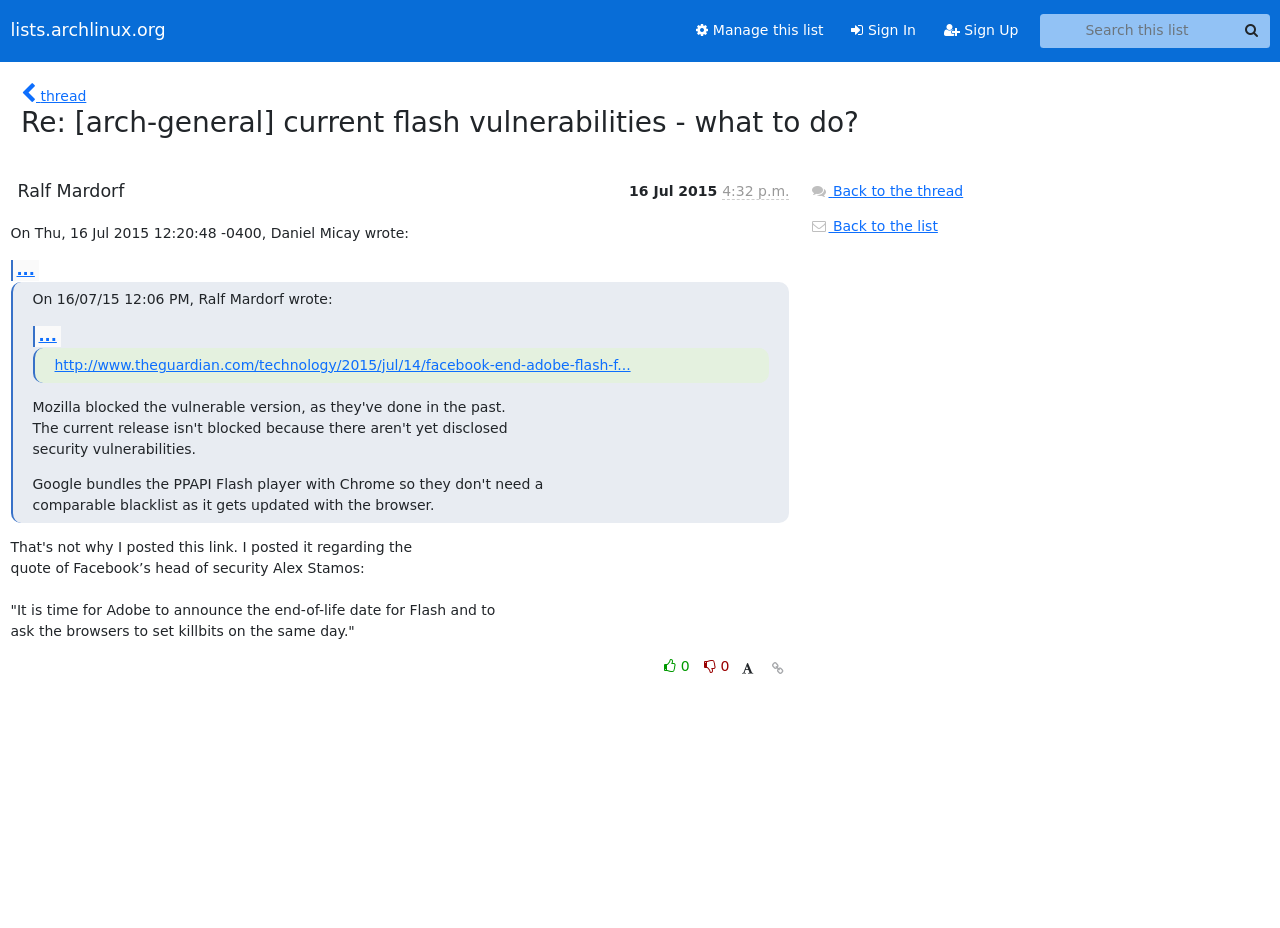How many likes does the thread have?
Give a one-word or short phrase answer based on the image.

0